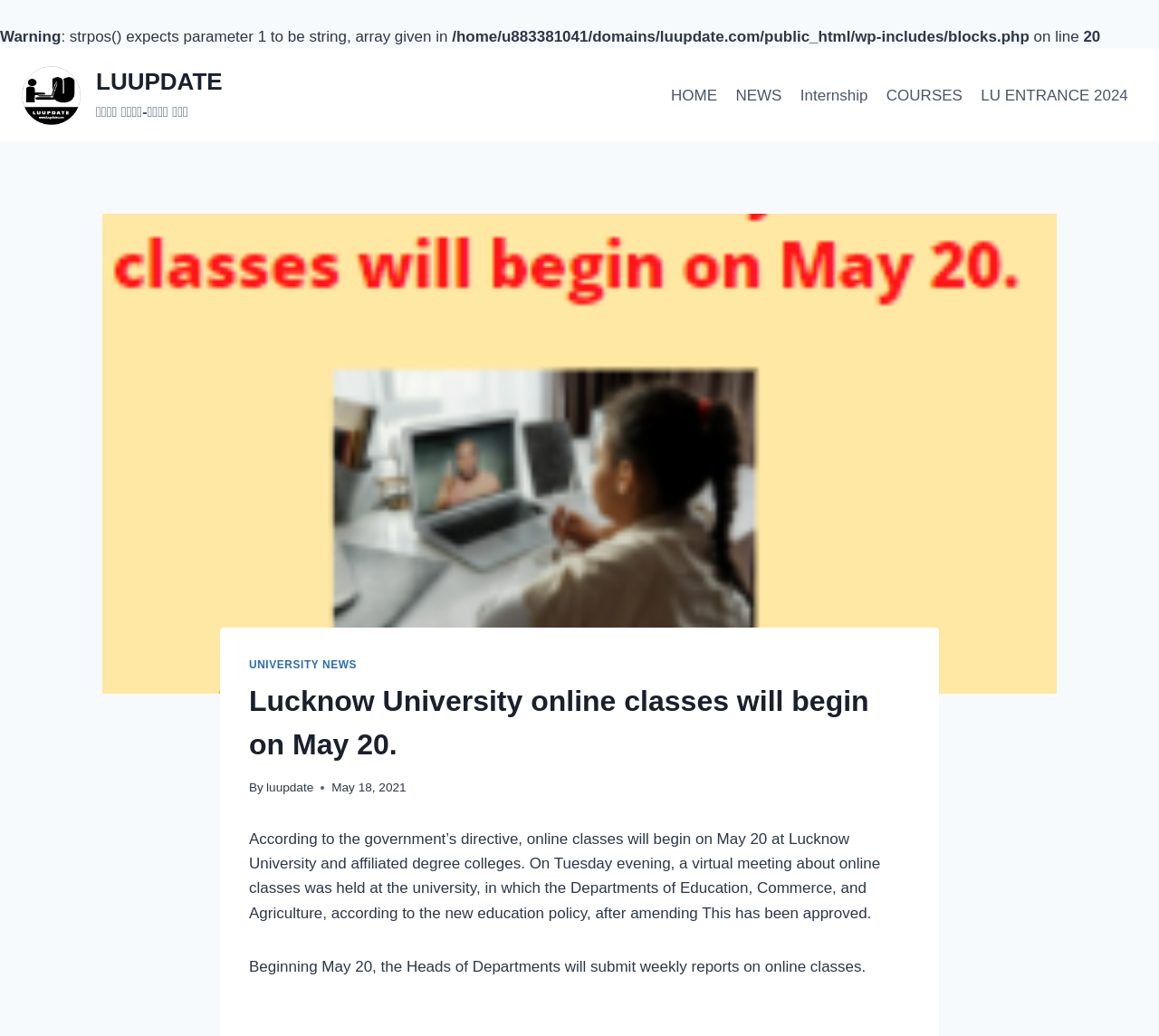With reference to the screenshot, provide a detailed response to the question below:
What will the Heads of Departments submit weekly?

I found the answer by reading the text 'Beginning May 20, the Heads of Departments will submit weekly reports on online classes.' which indicates that the Heads of Departments will submit weekly reports on online classes.